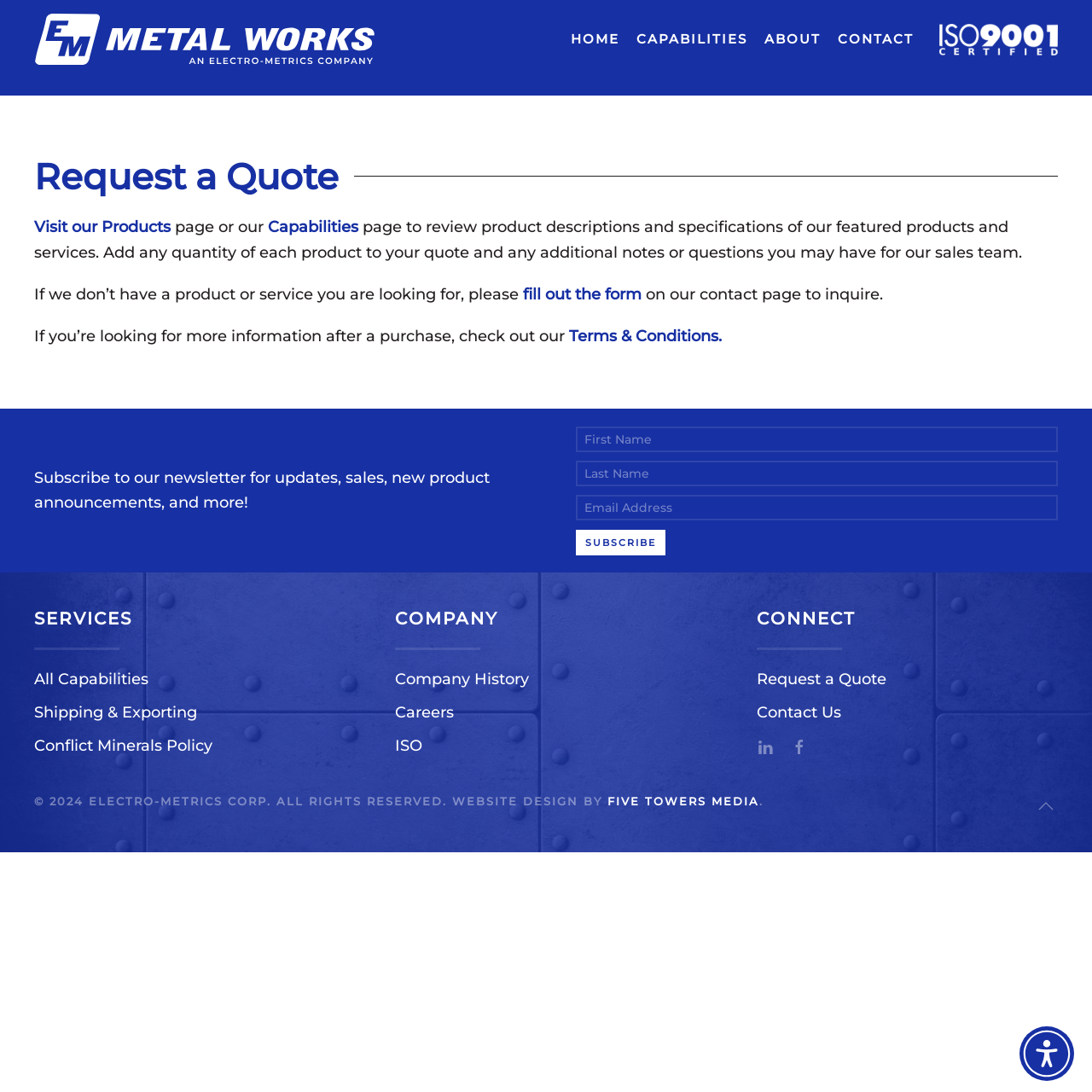What is the purpose of the 'Subscribe to our newsletter' section?
Examine the image and give a concise answer in one word or a short phrase.

To receive updates, sales, and new product announcements